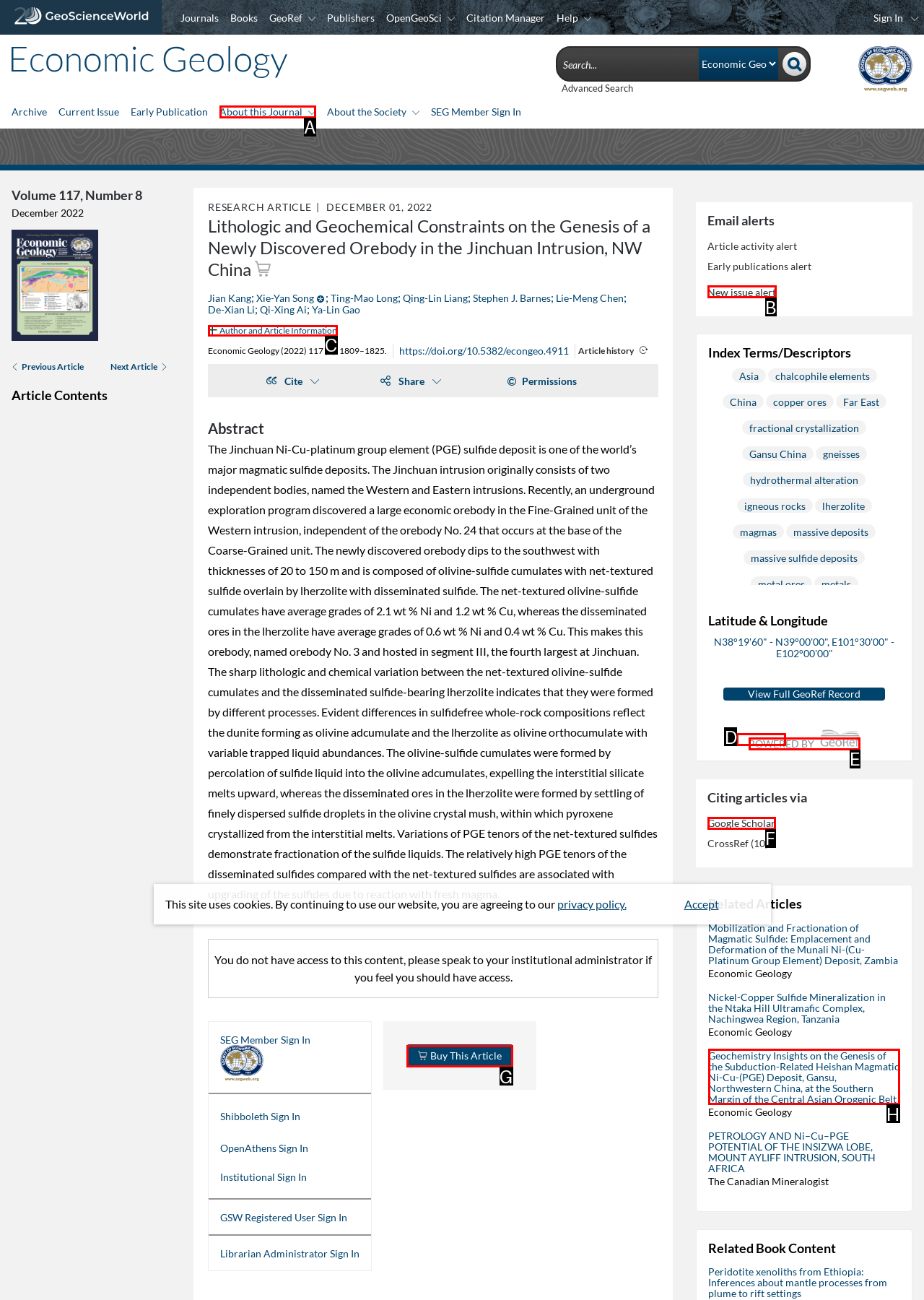Determine the letter of the element you should click to carry out the task: Buy this article
Answer with the letter from the given choices.

G